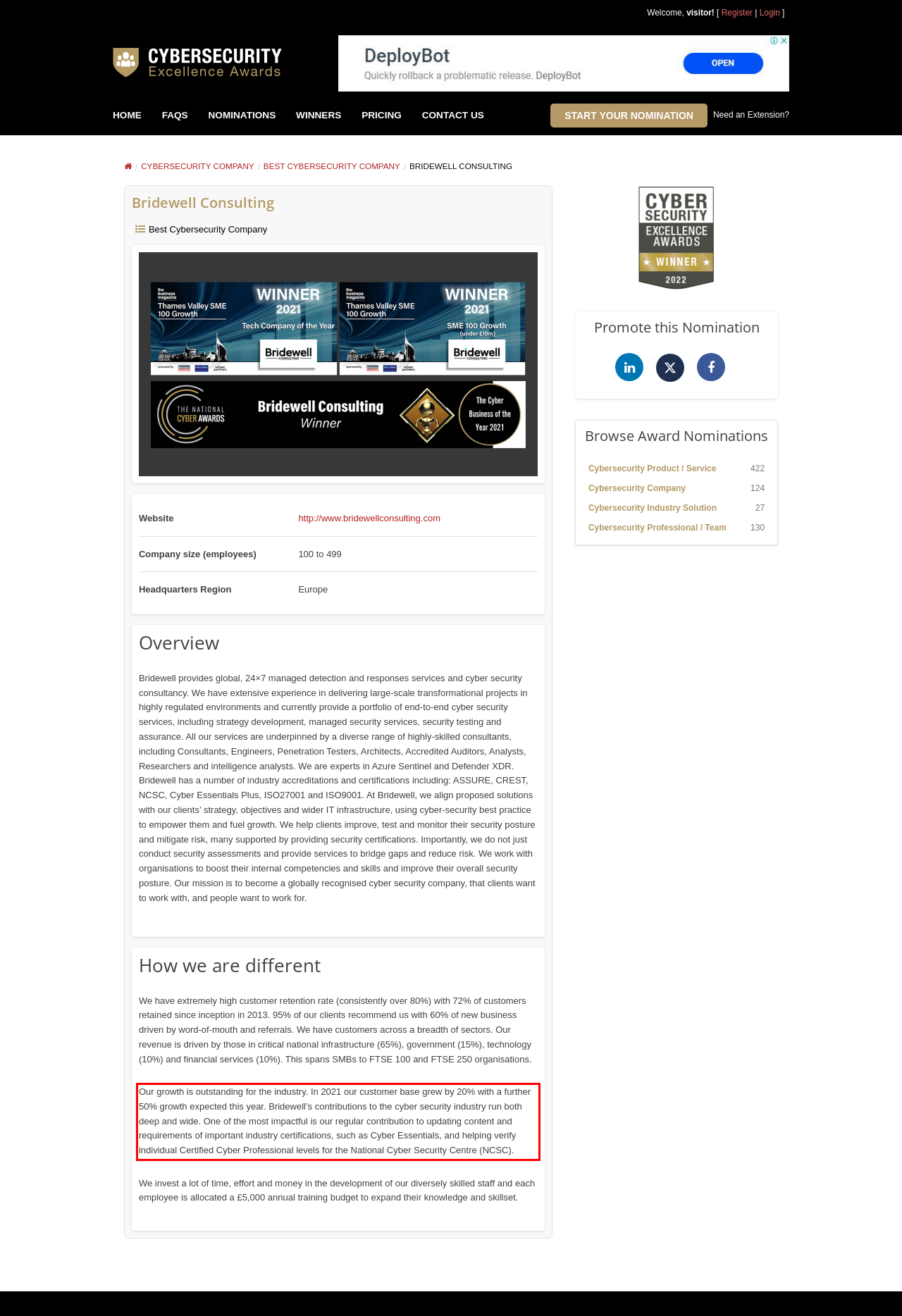Please take the screenshot of the webpage, find the red bounding box, and generate the text content that is within this red bounding box.

Our growth is outstanding for the industry. In 2021 our customer base grew by 20% with a further 50% growth expected this year. Bridewell’s contributions to the cyber security industry run both deep and wide. One of the most impactful is our regular contribution to updating content and requirements of important industry certifications, such as Cyber Essentials, and helping verify individual Certified Cyber Professional levels for the National Cyber Security Centre (NCSC).